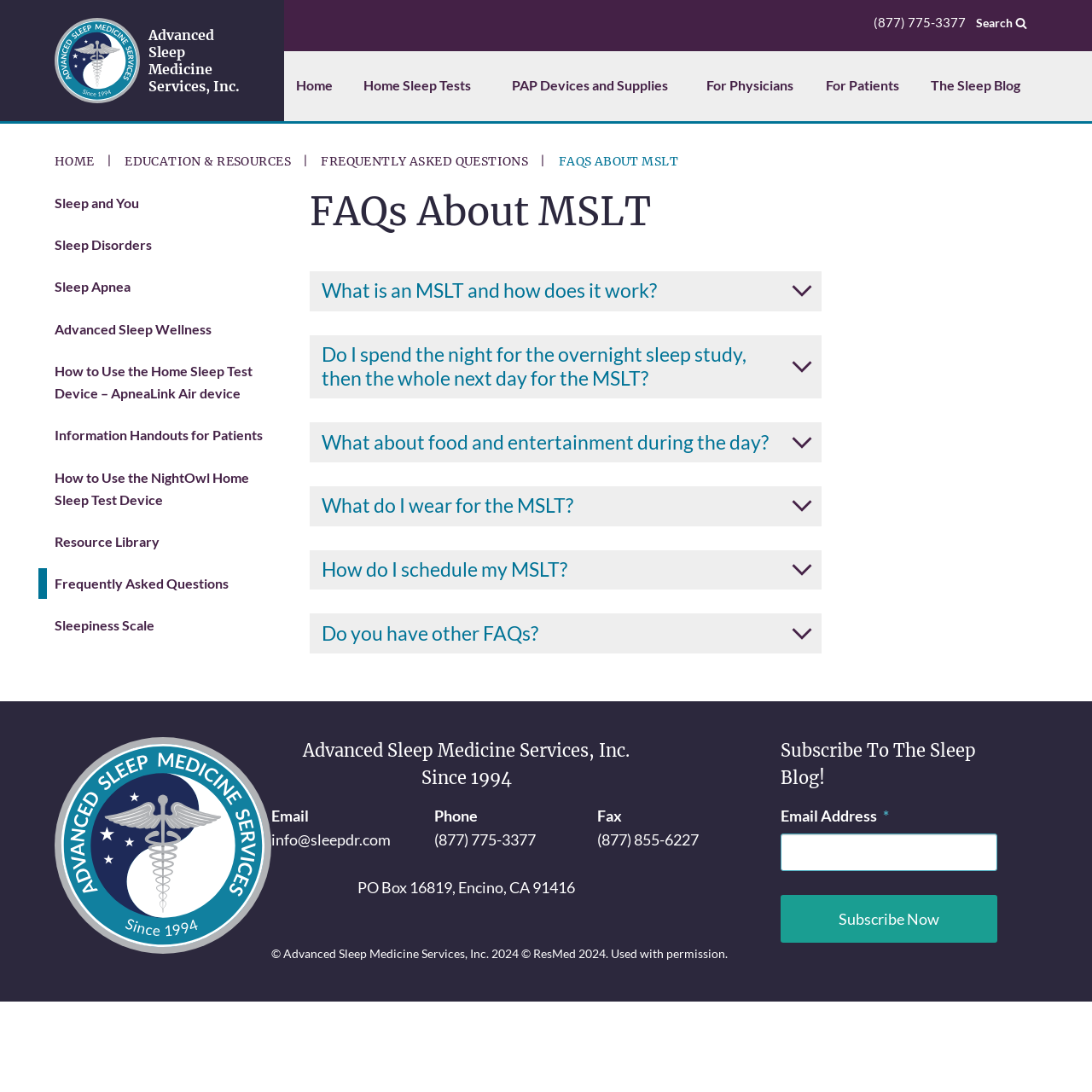Can you extract the primary headline text from the webpage?

FAQs About MSLT